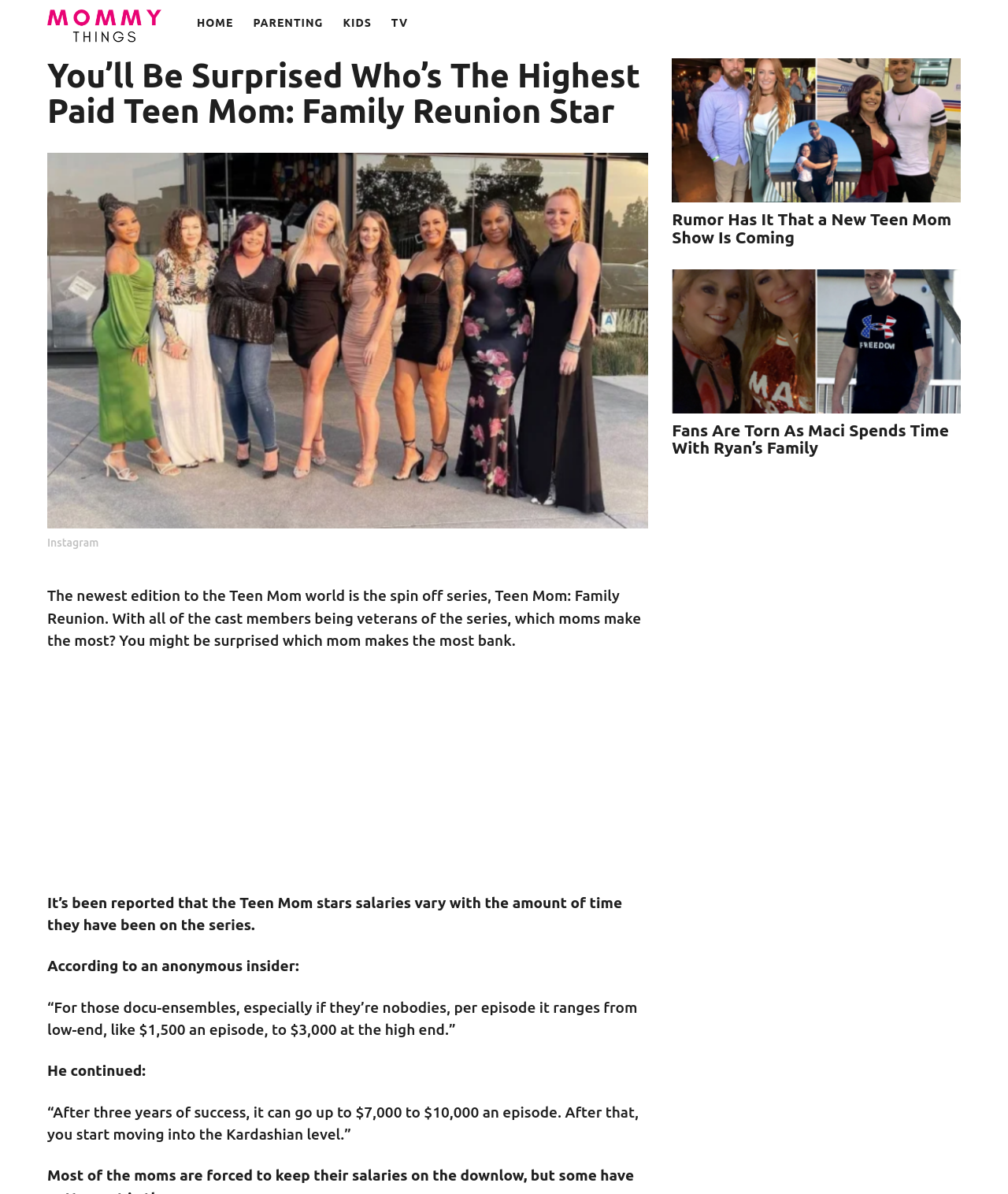Please locate and retrieve the main header text of the webpage.

You’ll Be Surprised Who’s The Highest Paid Teen Mom: Family Reunion Star